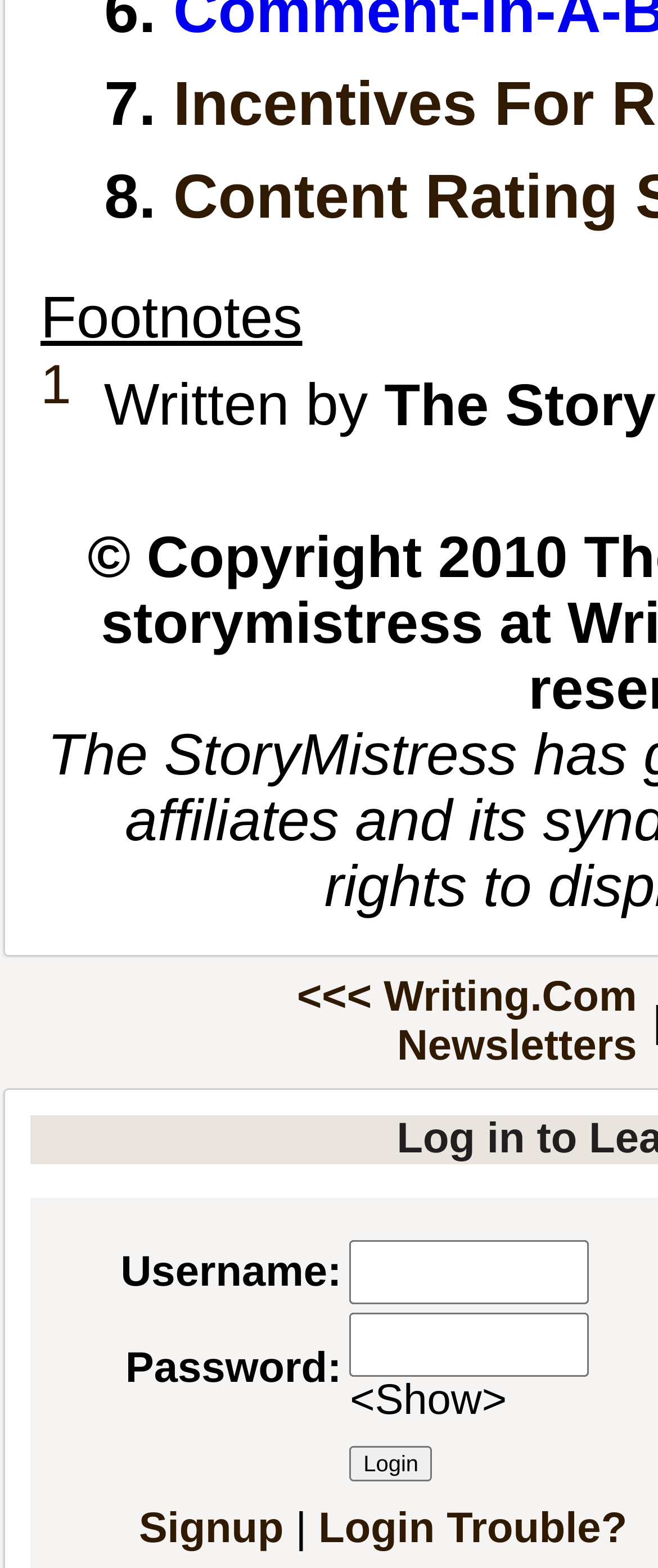Provide a one-word or brief phrase answer to the question:
How many links are there in the footer section?

3